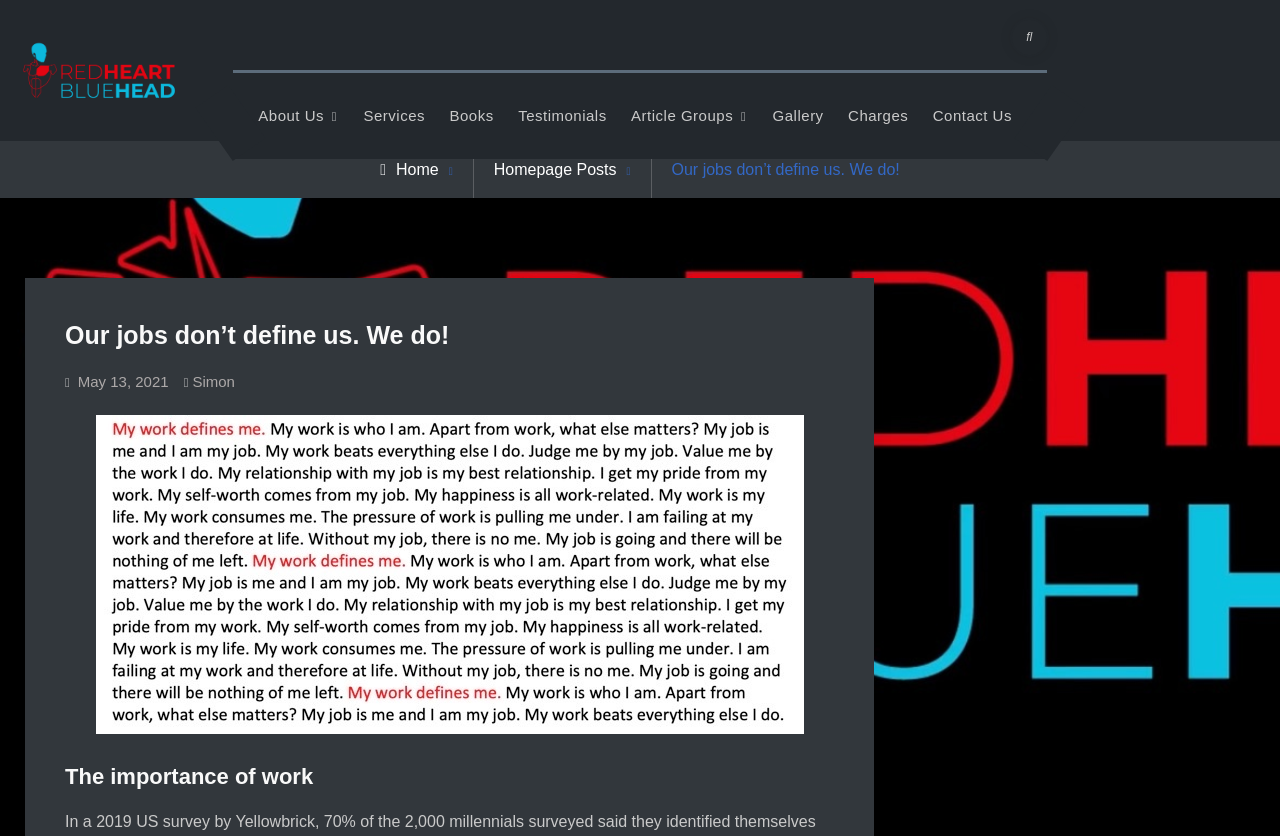What is the primary menu item after 'About Us'?
Based on the image, answer the question with as much detail as possible.

The primary menu is located at the top of the webpage, and it contains several links. The item after 'About Us' is 'Services', which is a link with a bounding box of [0.276, 0.111, 0.34, 0.166].